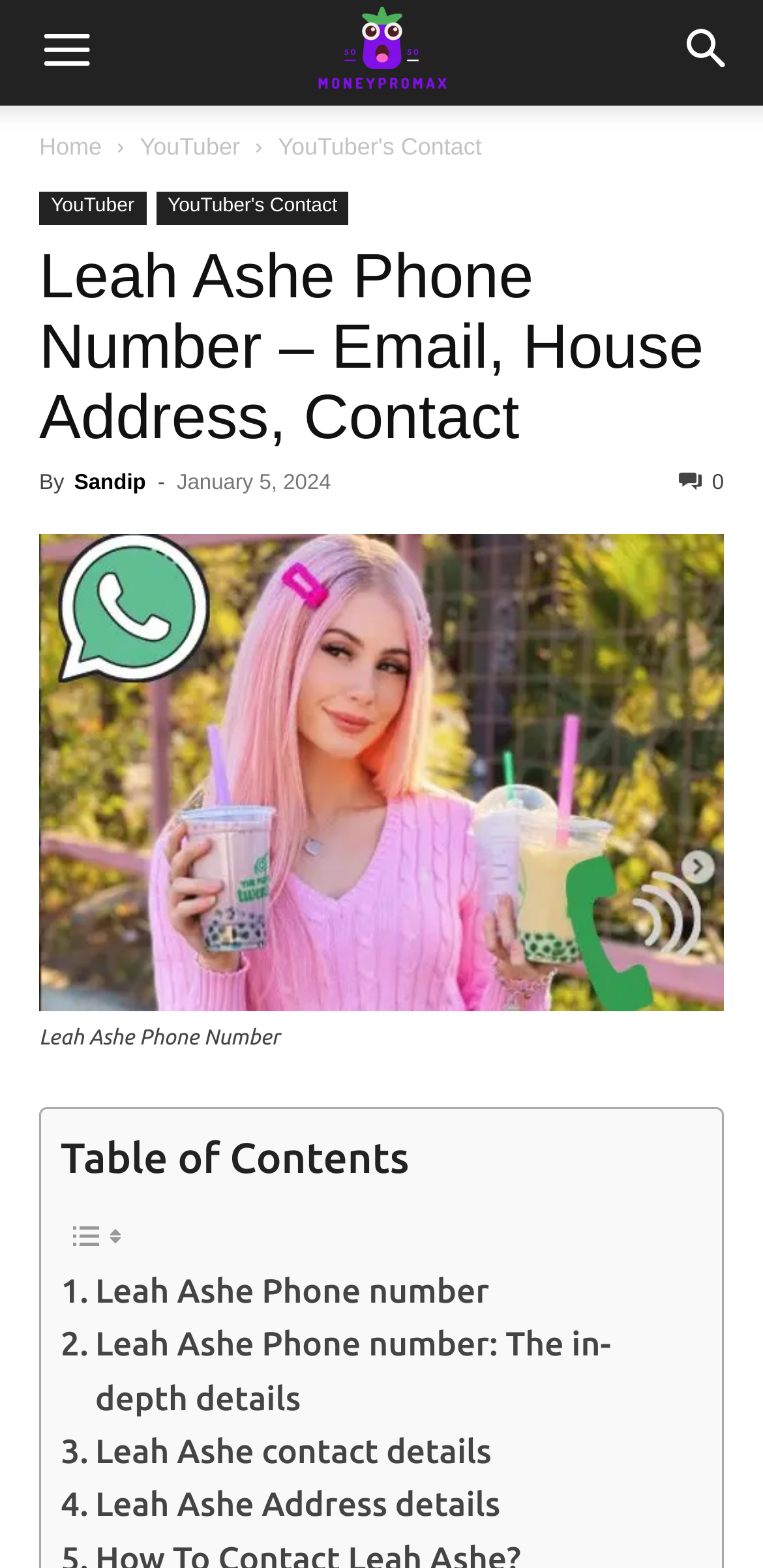Can you find the bounding box coordinates for the element that needs to be clicked to execute this instruction: "View YouTuber's Contact"? The coordinates should be given as four float numbers between 0 and 1, i.e., [left, top, right, bottom].

[0.364, 0.085, 0.631, 0.102]